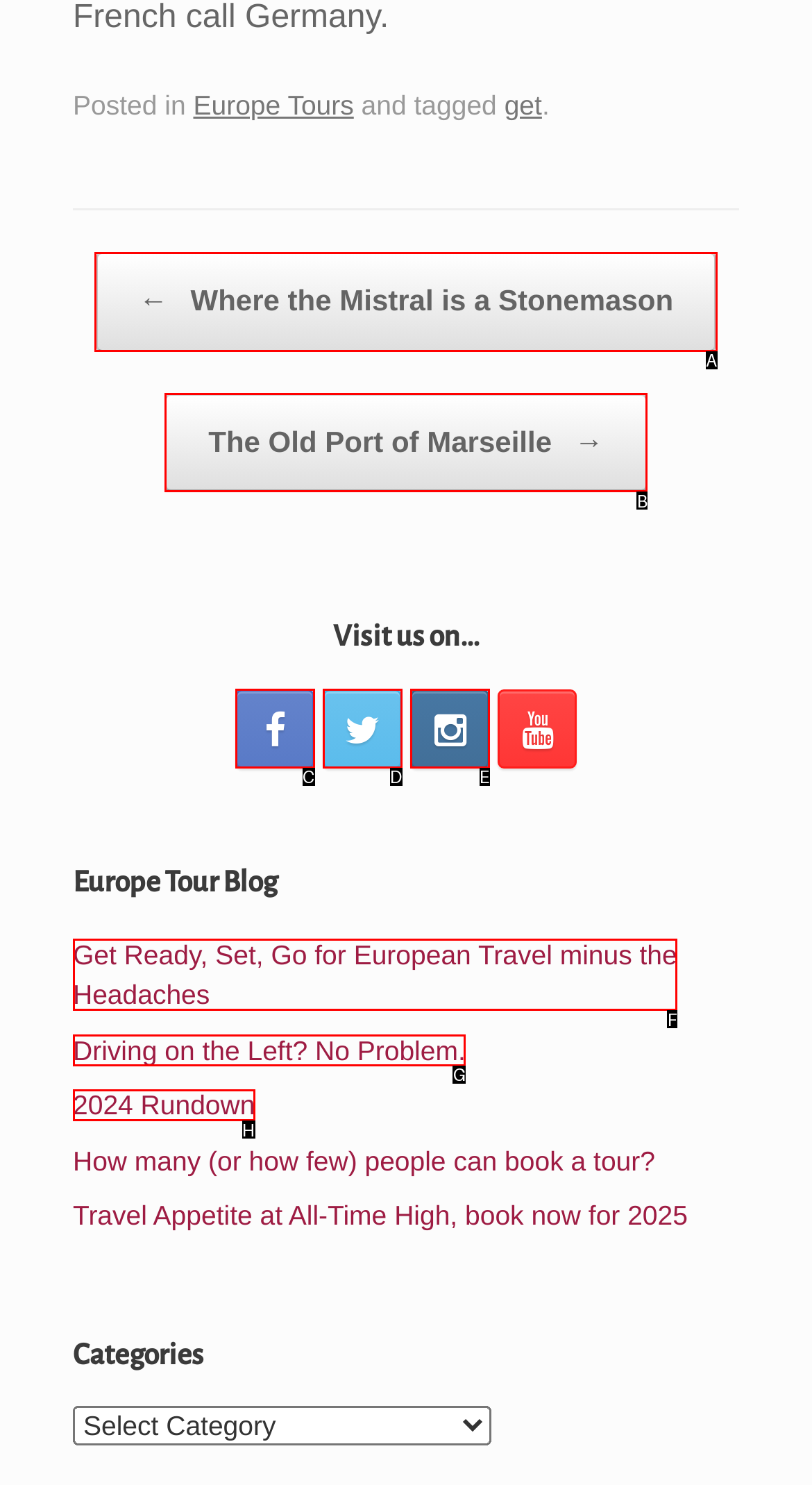Identify the HTML element that best matches the description: 2024 Rundown. Provide your answer by selecting the corresponding letter from the given options.

H